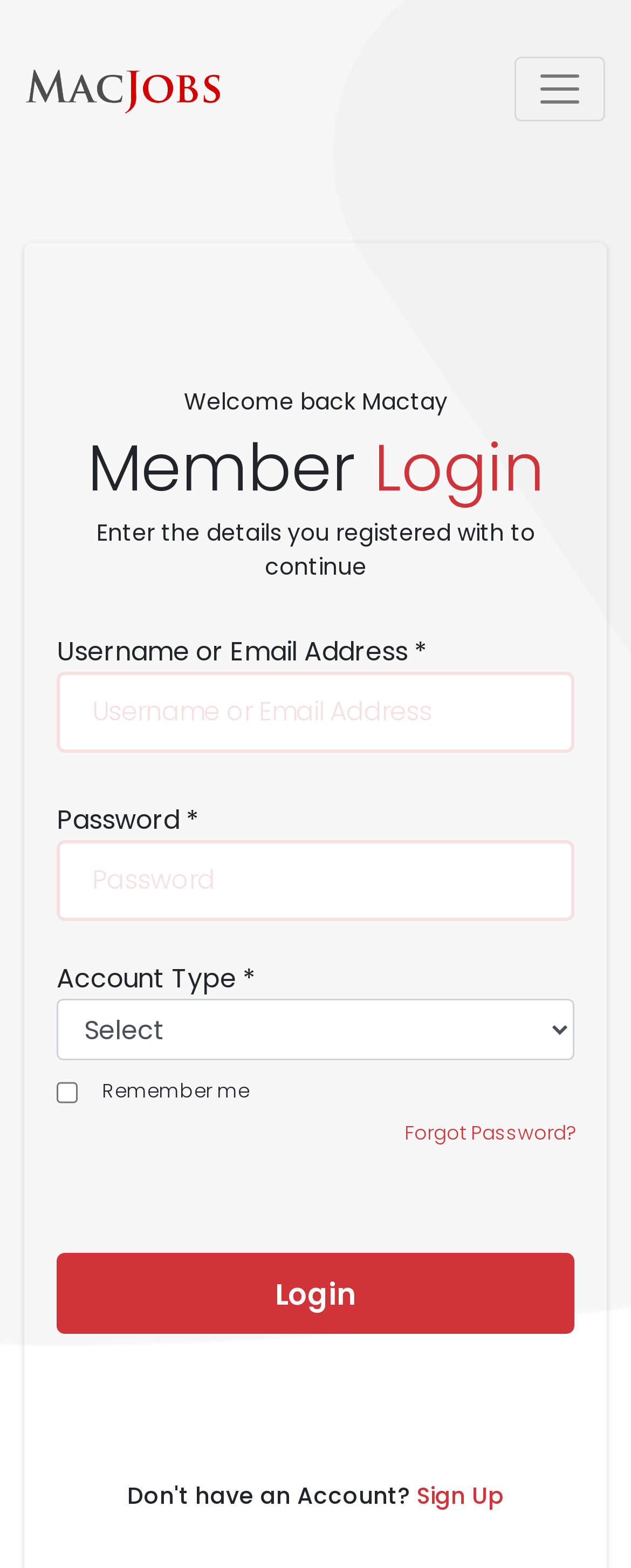Consider the image and give a detailed and elaborate answer to the question: 
Is the 'Remember me' checkbox checked by default?

The checkbox has a property 'checked: false' which indicates that it is not checked by default.